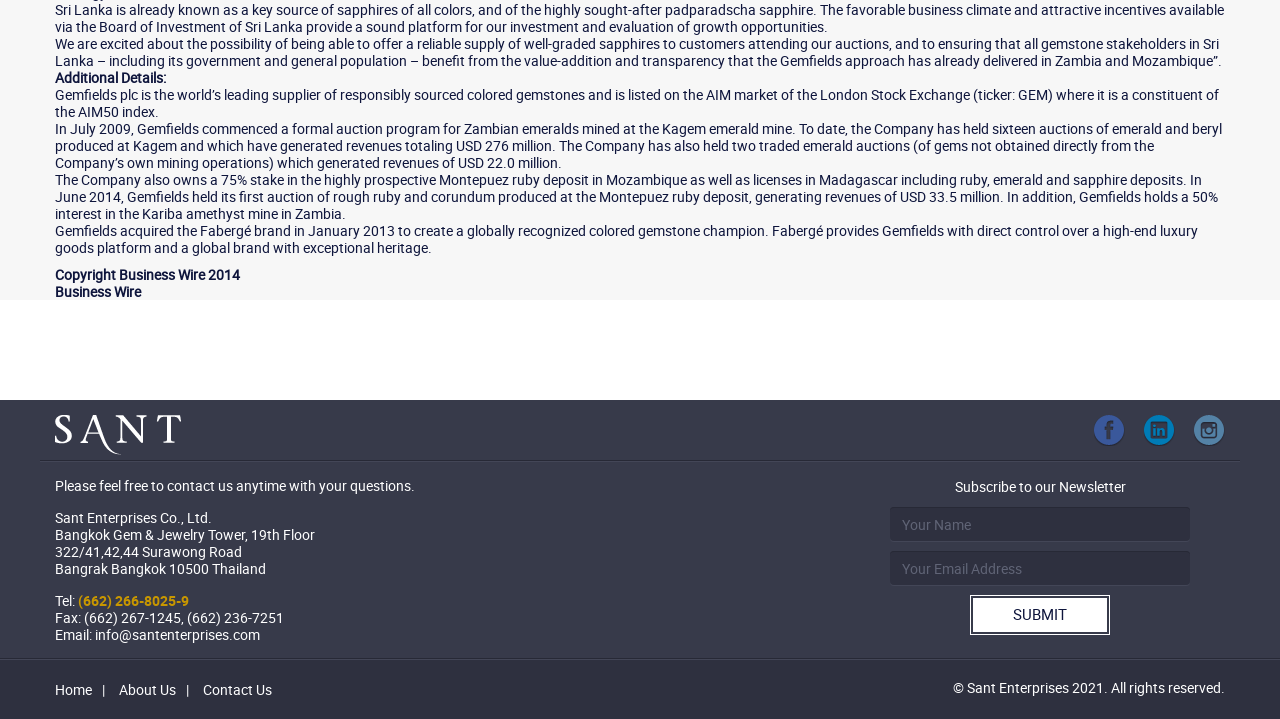Please identify the coordinates of the bounding box for the clickable region that will accomplish this instruction: "Enter your name in the textbox".

[0.695, 0.705, 0.93, 0.752]